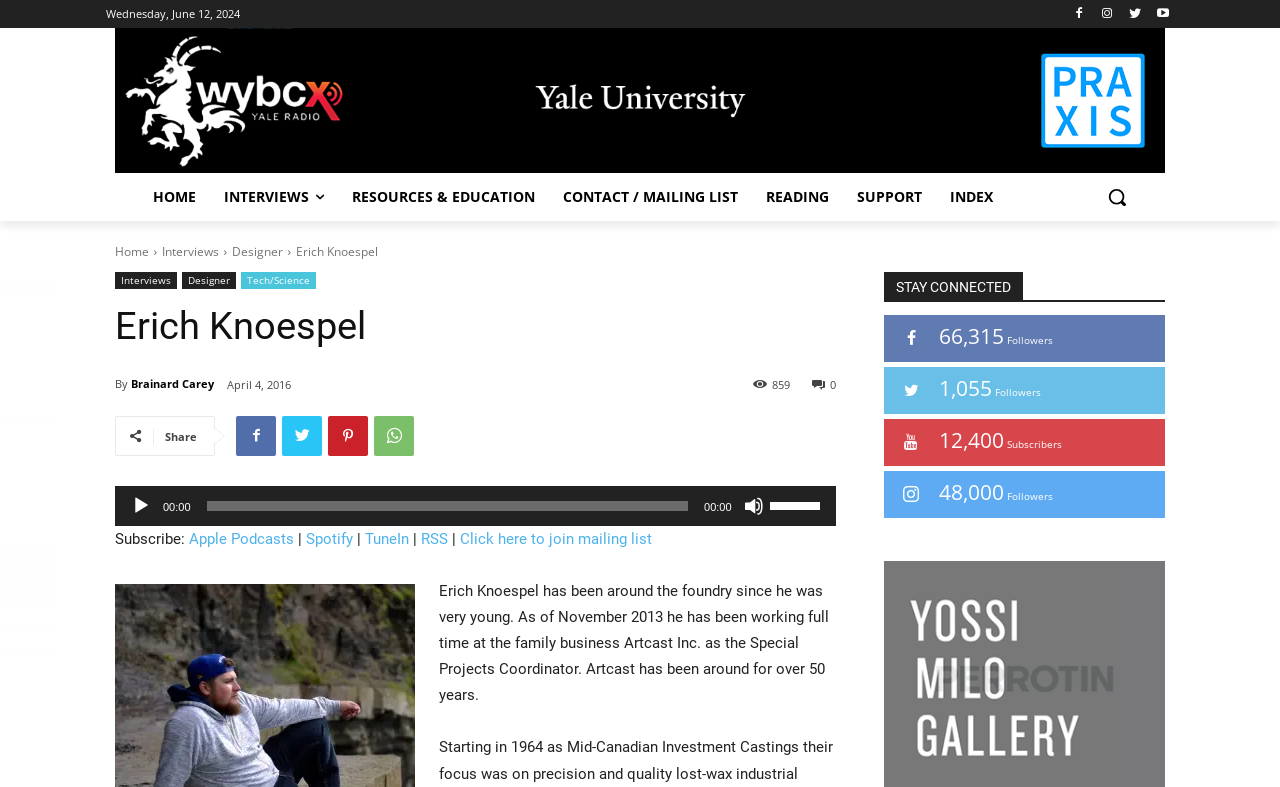Give the bounding box coordinates for this UI element: "Privacy Policies". The coordinates should be four float numbers between 0 and 1, arranged as [left, top, right, bottom].

None